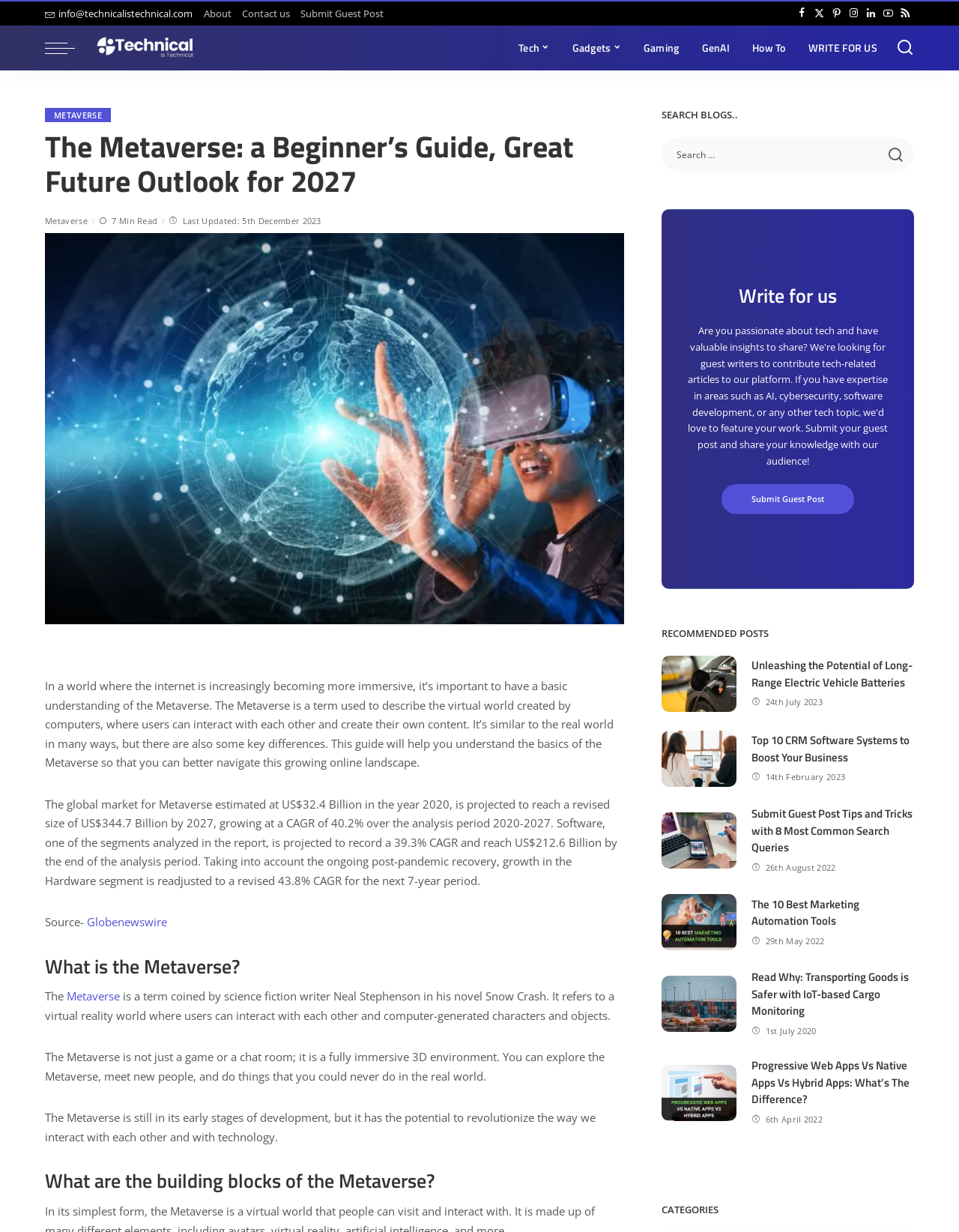Please determine the bounding box coordinates for the element with the description: "WRITE FOR US".

[0.831, 0.021, 0.927, 0.057]